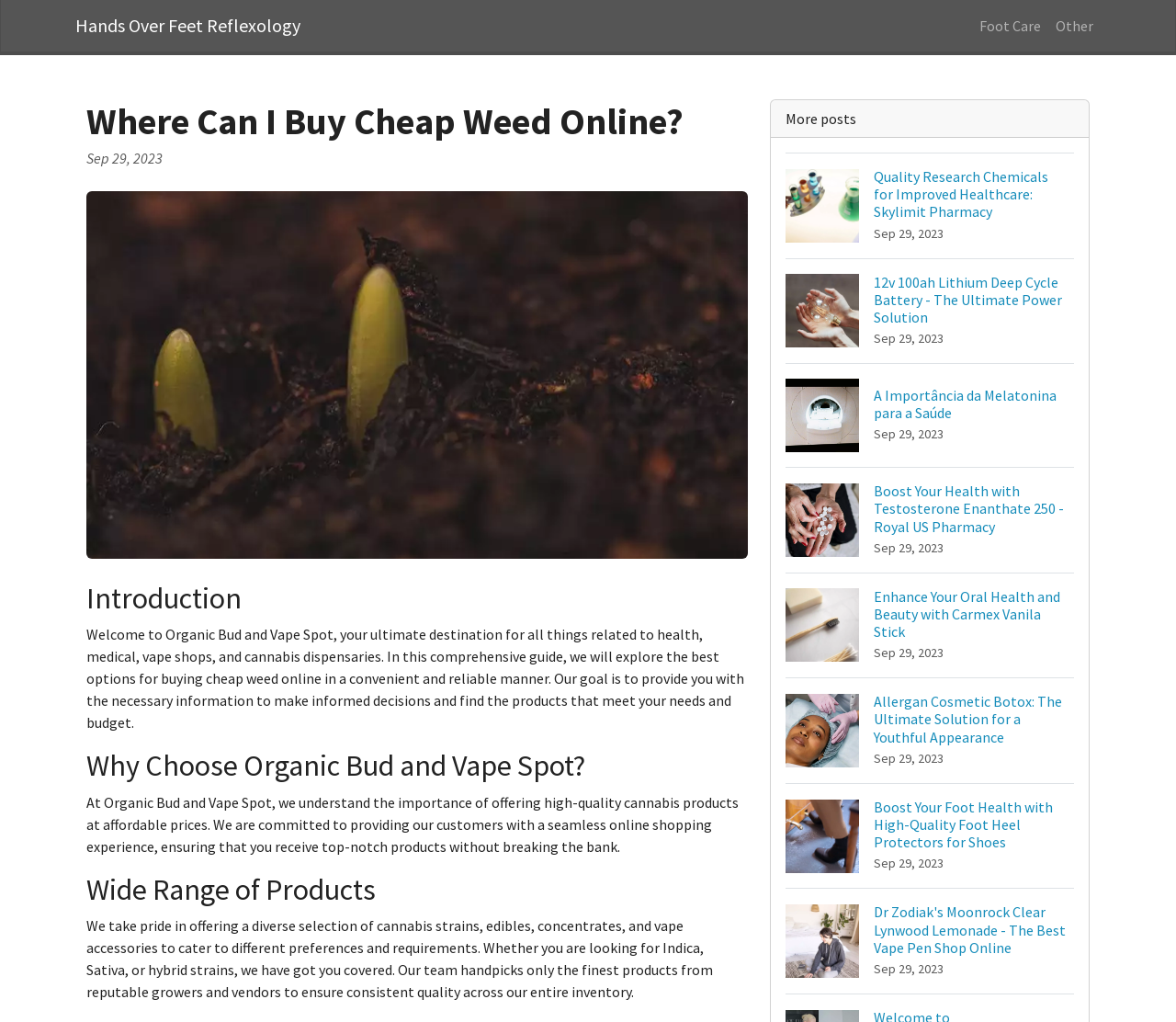From the element description: "Foot Care", extract the bounding box coordinates of the UI element. The coordinates should be expressed as four float numbers between 0 and 1, in the order [left, top, right, bottom].

[0.827, 0.007, 0.891, 0.043]